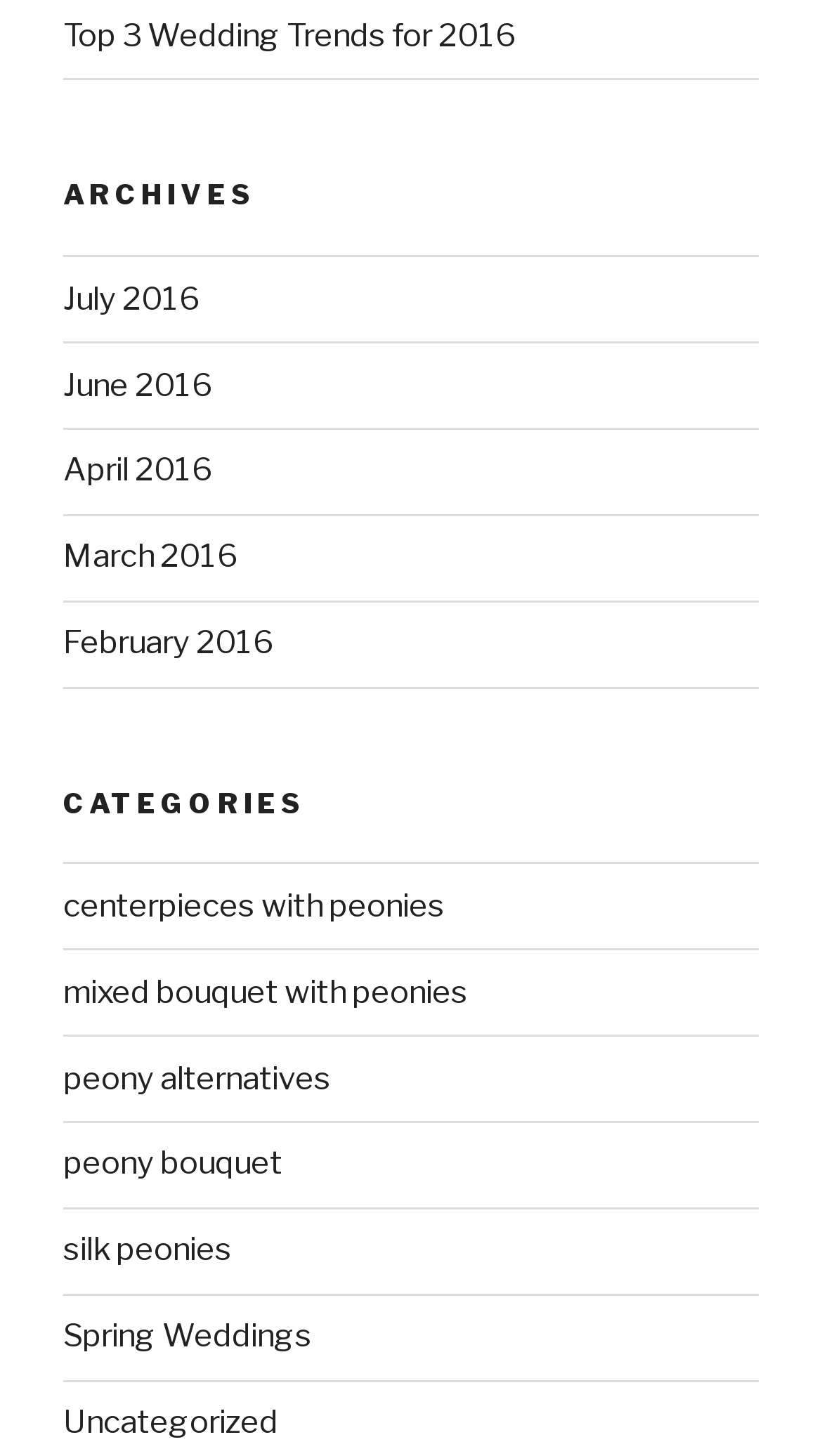Provide the bounding box coordinates of the HTML element described by the text: "Green Lawn Care".

None